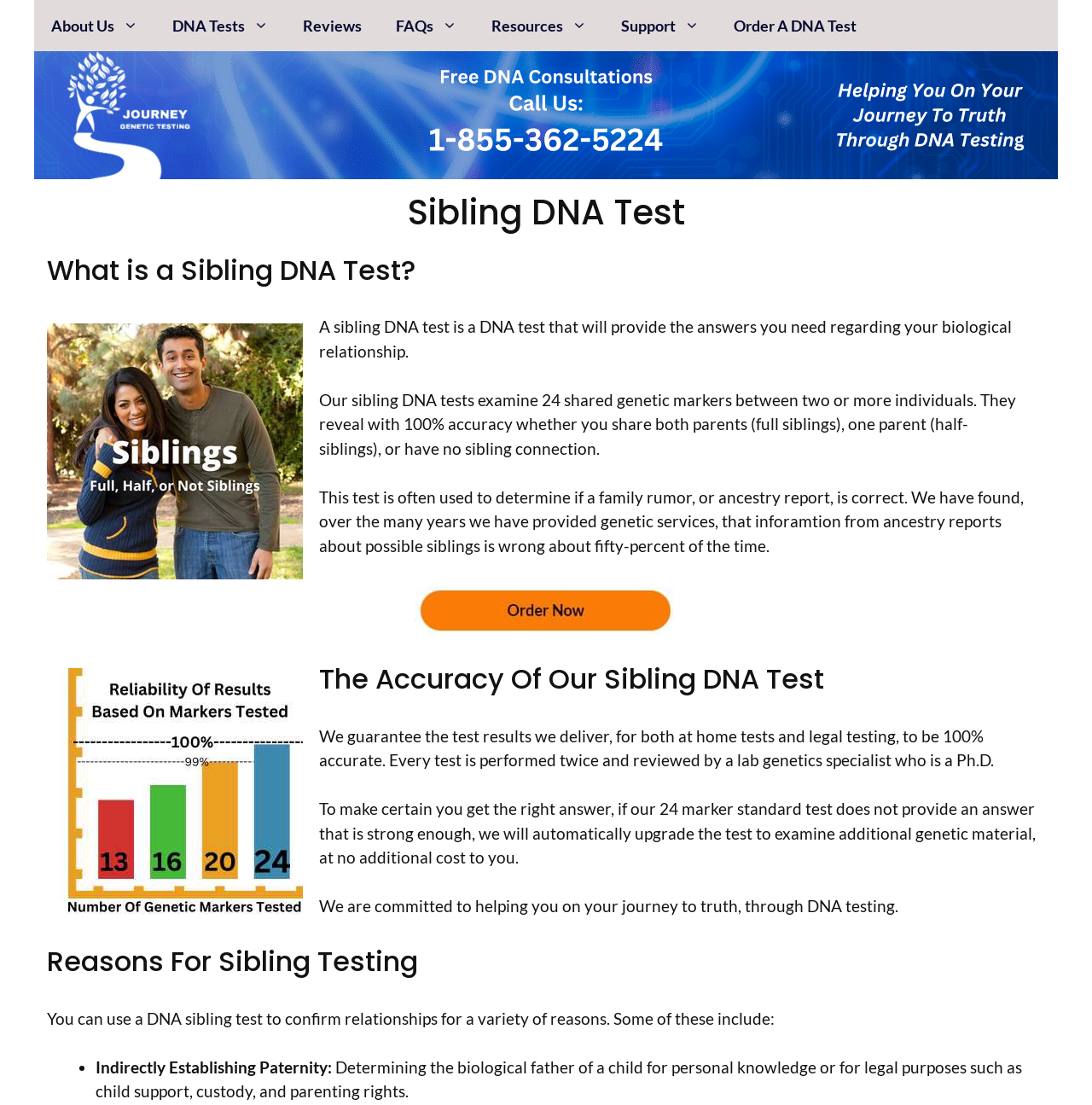Based on the element description Order A DNA Test, identify the bounding box of the UI element in the given webpage screenshot. The coordinates should be in the format (top-left x, top-left y, bottom-right x, bottom-right y) and must be between 0 and 1.

[0.656, 0.0, 0.8, 0.046]